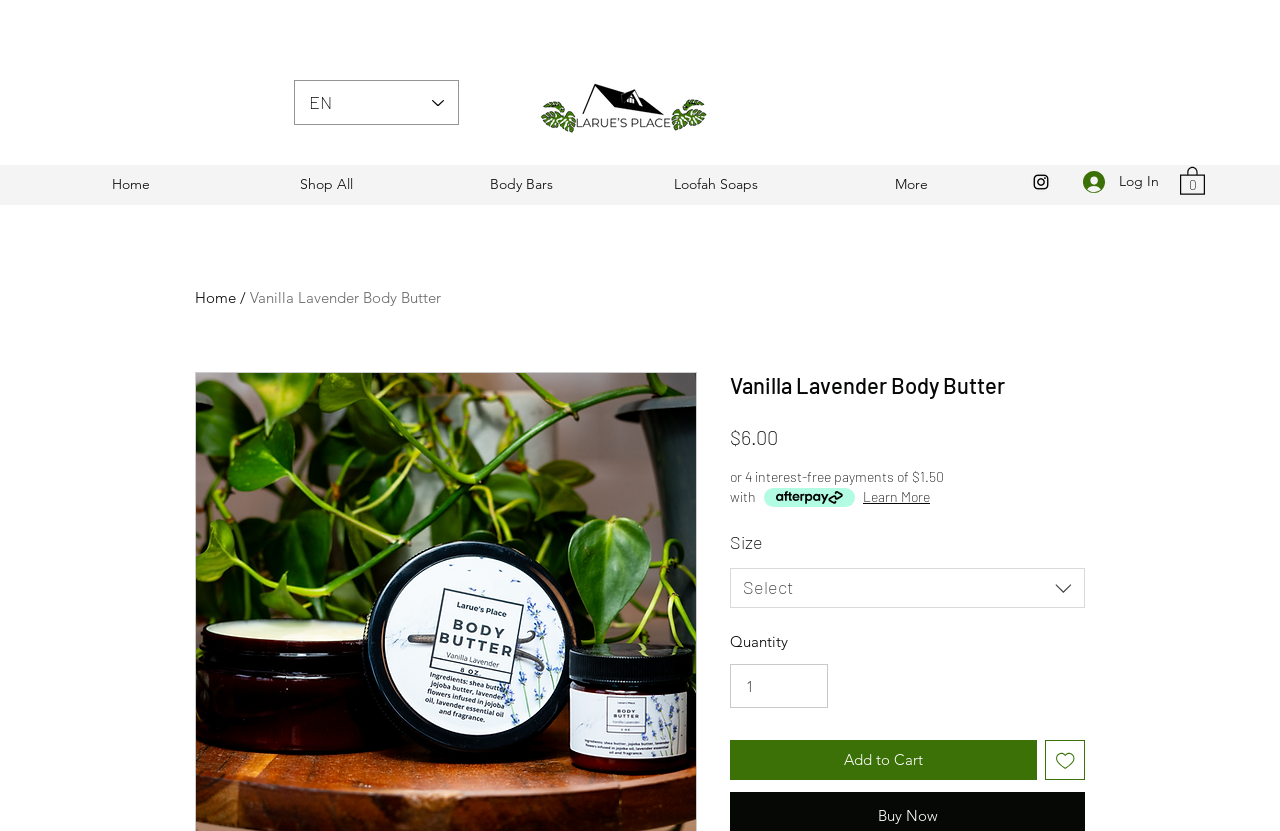What is the minimum quantity of the product that can be added to the cart?
Answer the question with just one word or phrase using the image.

1